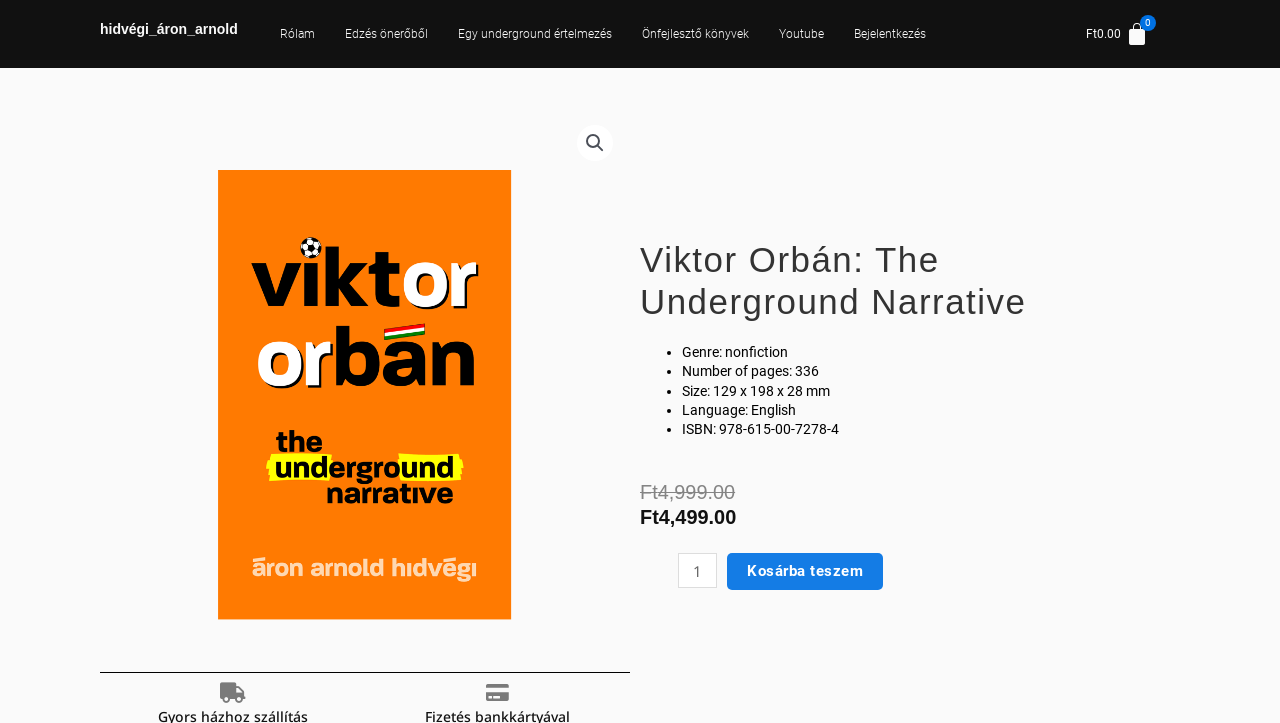Please indicate the bounding box coordinates for the clickable area to complete the following task: "Change product quantity". The coordinates should be specified as four float numbers between 0 and 1, i.e., [left, top, right, bottom].

[0.53, 0.765, 0.561, 0.814]